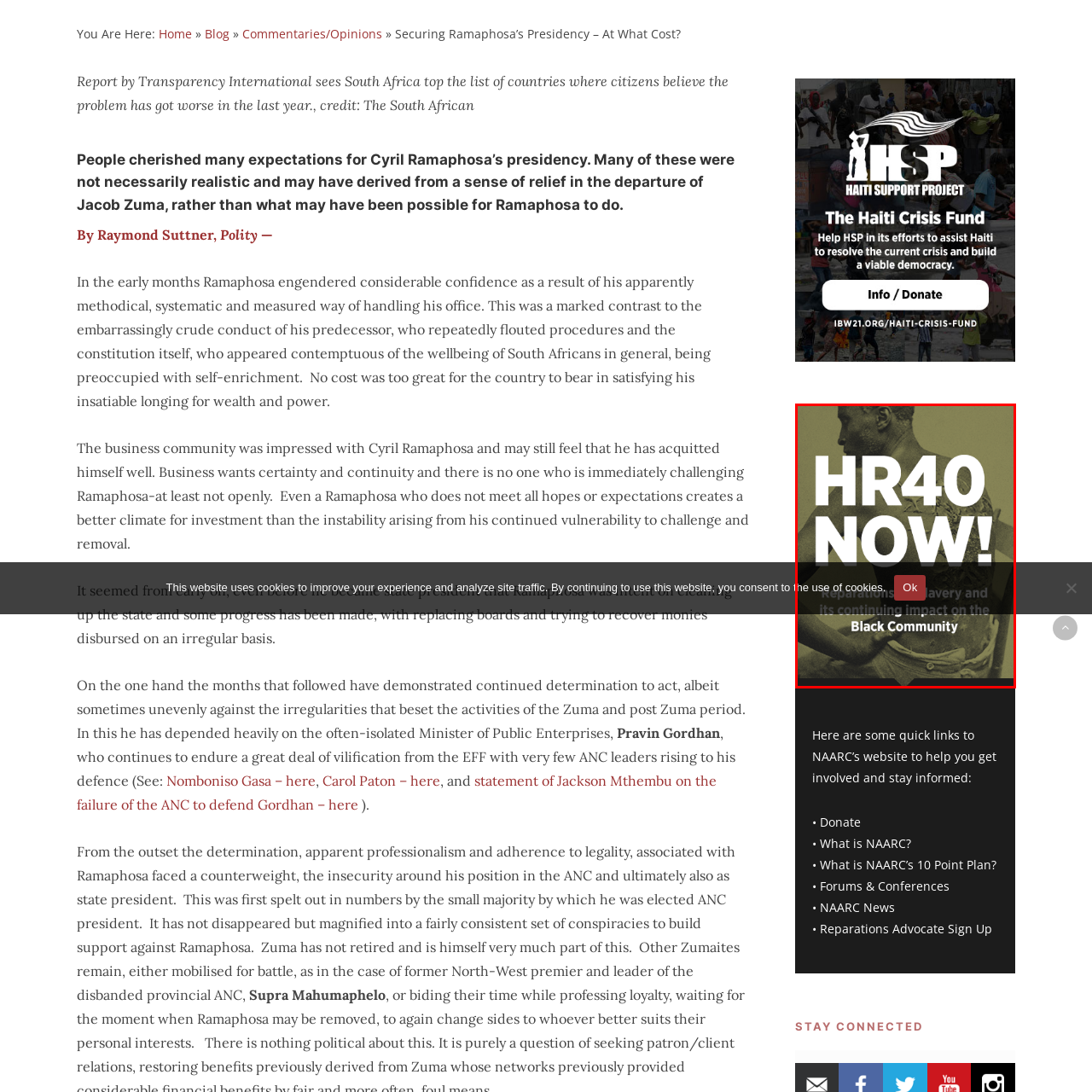What is the tone conveyed by the bold typography in the foreground?
Inspect the image inside the red bounding box and answer the question with as much detail as you can.

The bold typography in the foreground conveys a sense of urgency in the call for action, emphasizing the importance of seeking restorative justice and addressing historical and contemporary inequalities.